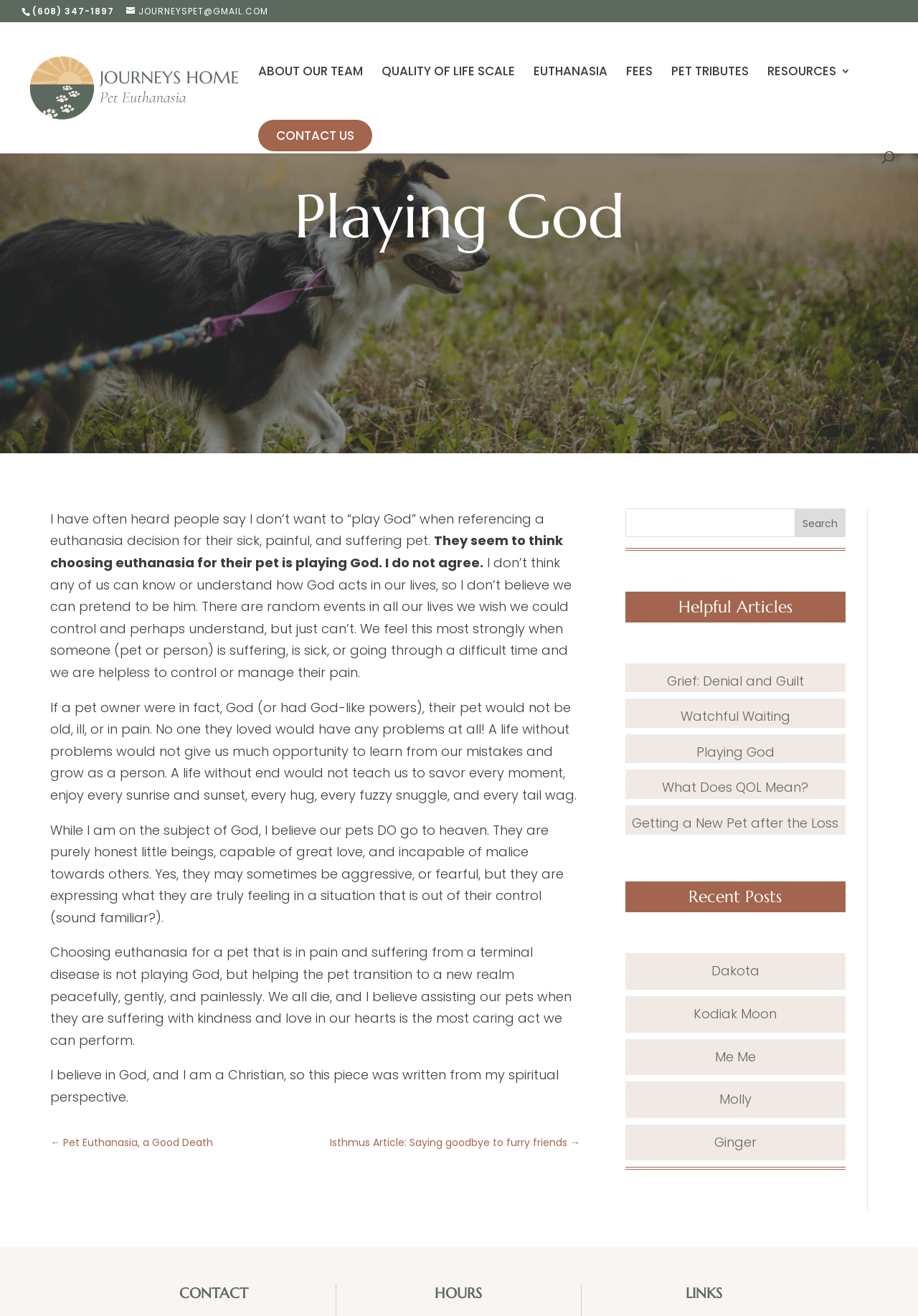Generate a thorough description of the webpage.

This webpage appears to be a blog or article page focused on the topic of pet euthanasia. At the top of the page, there is a header section with a phone number, email address, and a logo for "Journeys Home Pet Euthanasia LLC". Below this, there is a navigation menu with links to various sections of the website, including "About Our Team", "Quality of Life Scale", "Euthanasia", "Fees", "Pet Tributes", "Resources", and "Contact Us".

The main content of the page is an article titled "Playing God", which discusses the author's perspective on euthanizing pets and the concept of "playing God" in this context. The article is divided into several paragraphs, each exploring a different aspect of this topic. The text is written in a personal and reflective tone, with the author sharing their own beliefs and experiences.

To the right of the article, there is a search box and a section titled "Helpful Articles", which lists several links to related articles on topics such as grief, watchful waiting, and quality of life. Below this, there is a section titled "Recent Posts", which lists links to several recent blog posts, each with a brief title and no summary.

At the very bottom of the page, there are three columns of links and headings, including a "CONTACT" section with no additional information, an "HOURS" section with no additional information, and a "LINKS" section with no additional information.

Throughout the page, there are no images except for the logo of "Journeys Home Pet Euthanasia LLC" in the header section. The overall layout is clean and easy to navigate, with clear headings and concise text.